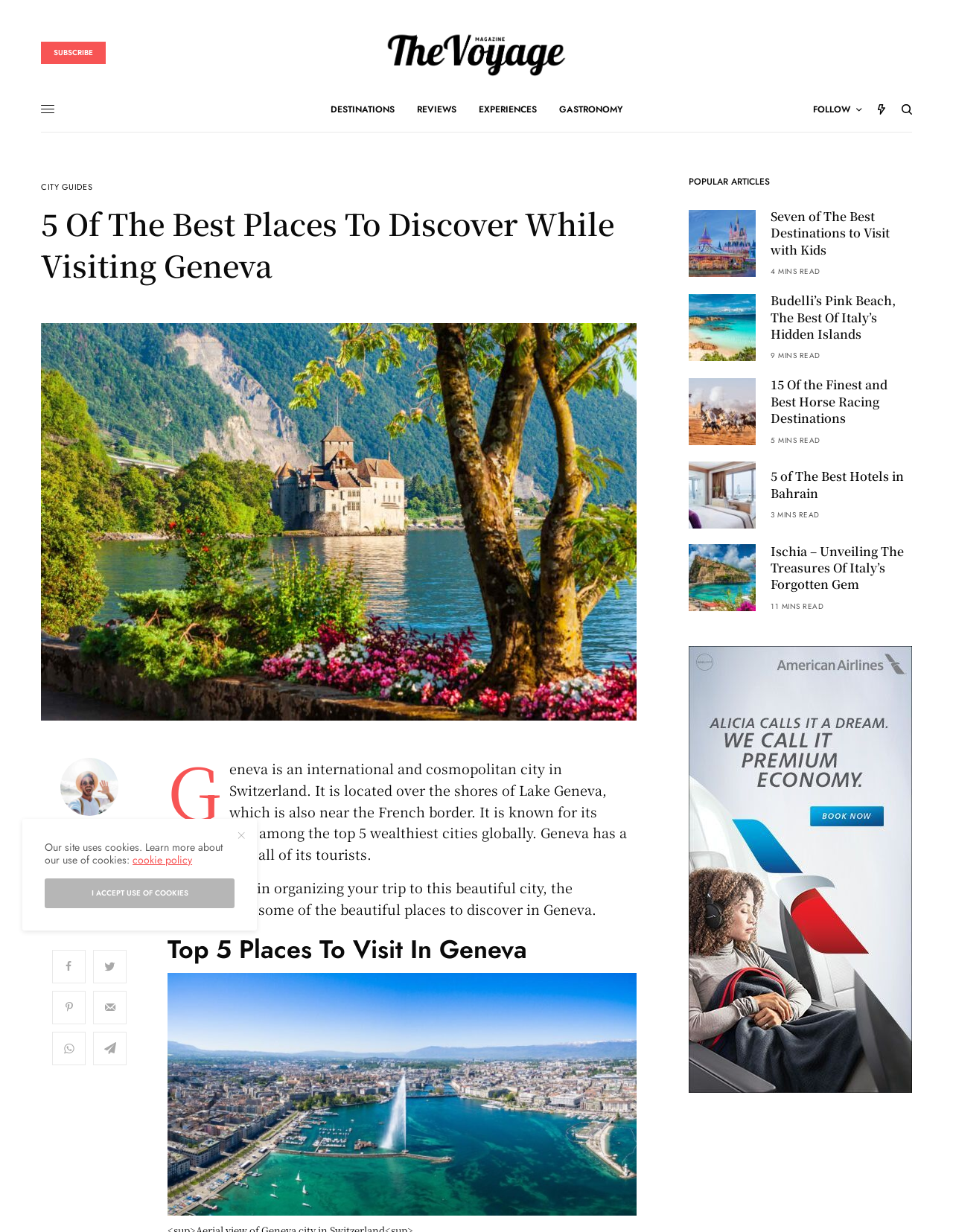Locate the bounding box coordinates of the area that needs to be clicked to fulfill the following instruction: "Read about Nail Trimming". The coordinates should be in the format of four float numbers between 0 and 1, namely [left, top, right, bottom].

None